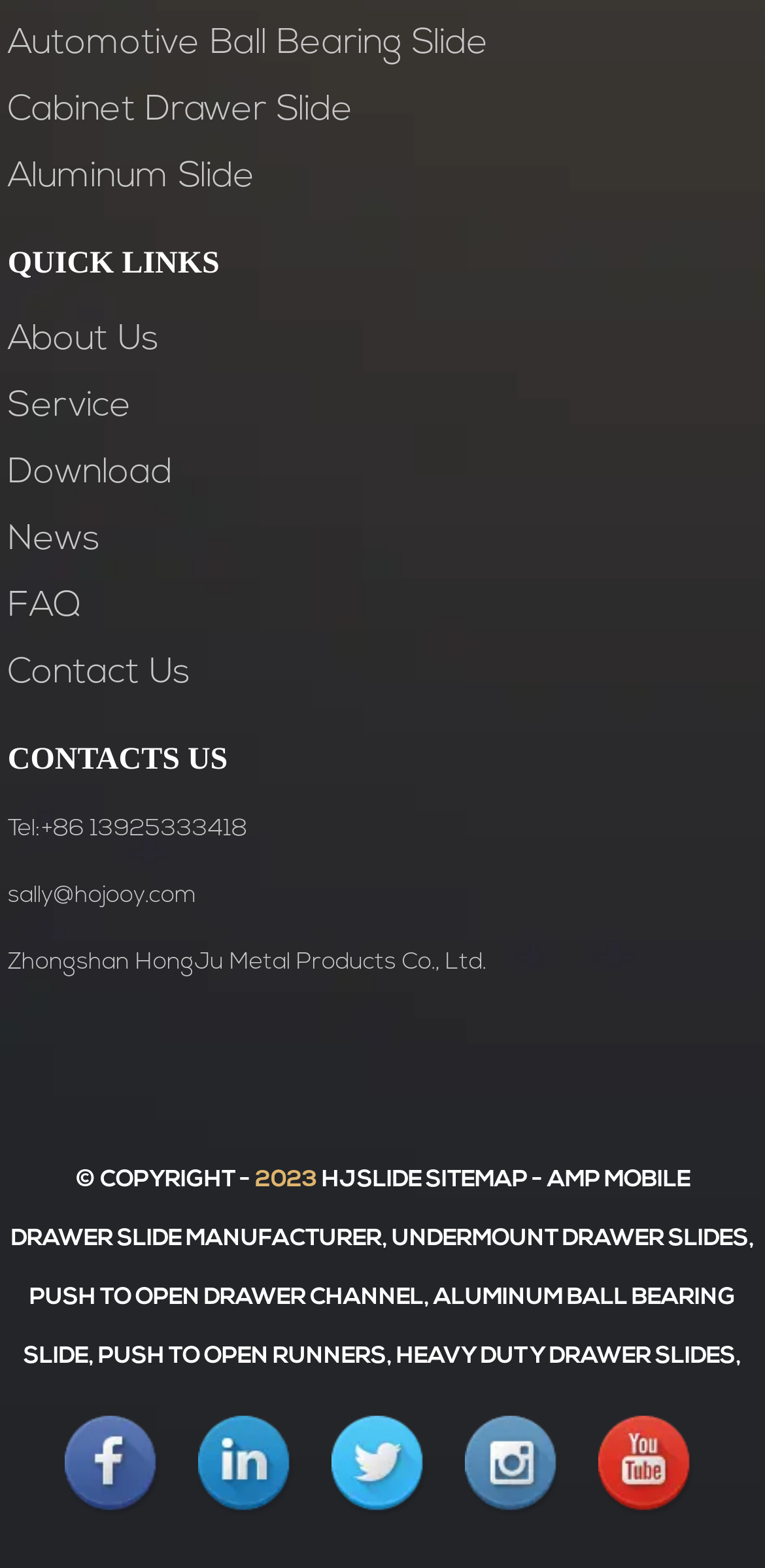Please specify the bounding box coordinates of the element that should be clicked to execute the given instruction: 'Click on the 'Automotive Ball Bearing Slide' link'. Ensure the coordinates are four float numbers between 0 and 1, expressed as [left, top, right, bottom].

[0.01, 0.008, 0.99, 0.05]